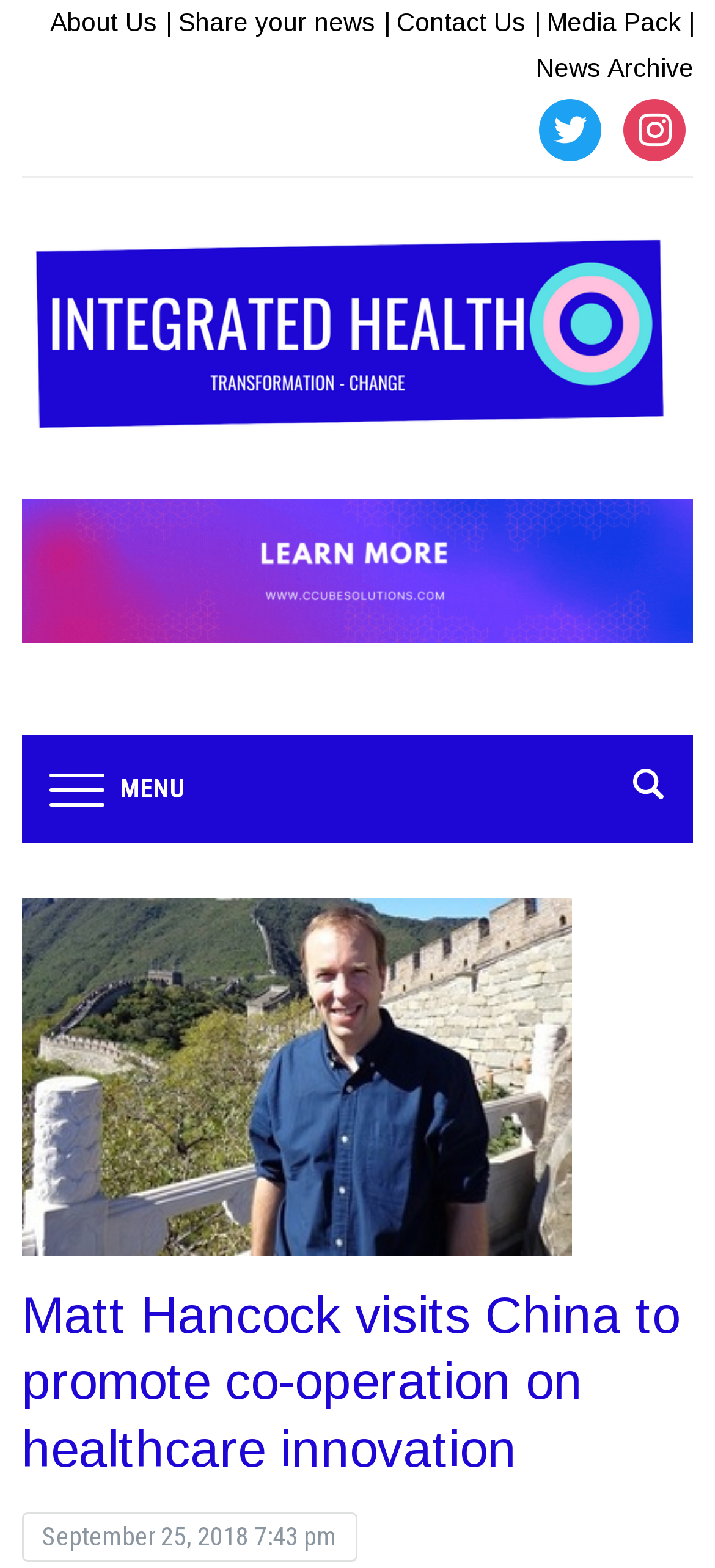Please identify the bounding box coordinates of the element's region that I should click in order to complete the following instruction: "Search for something". The bounding box coordinates consist of four float numbers between 0 and 1, i.e., [left, top, right, bottom].

[0.855, 0.477, 0.957, 0.524]